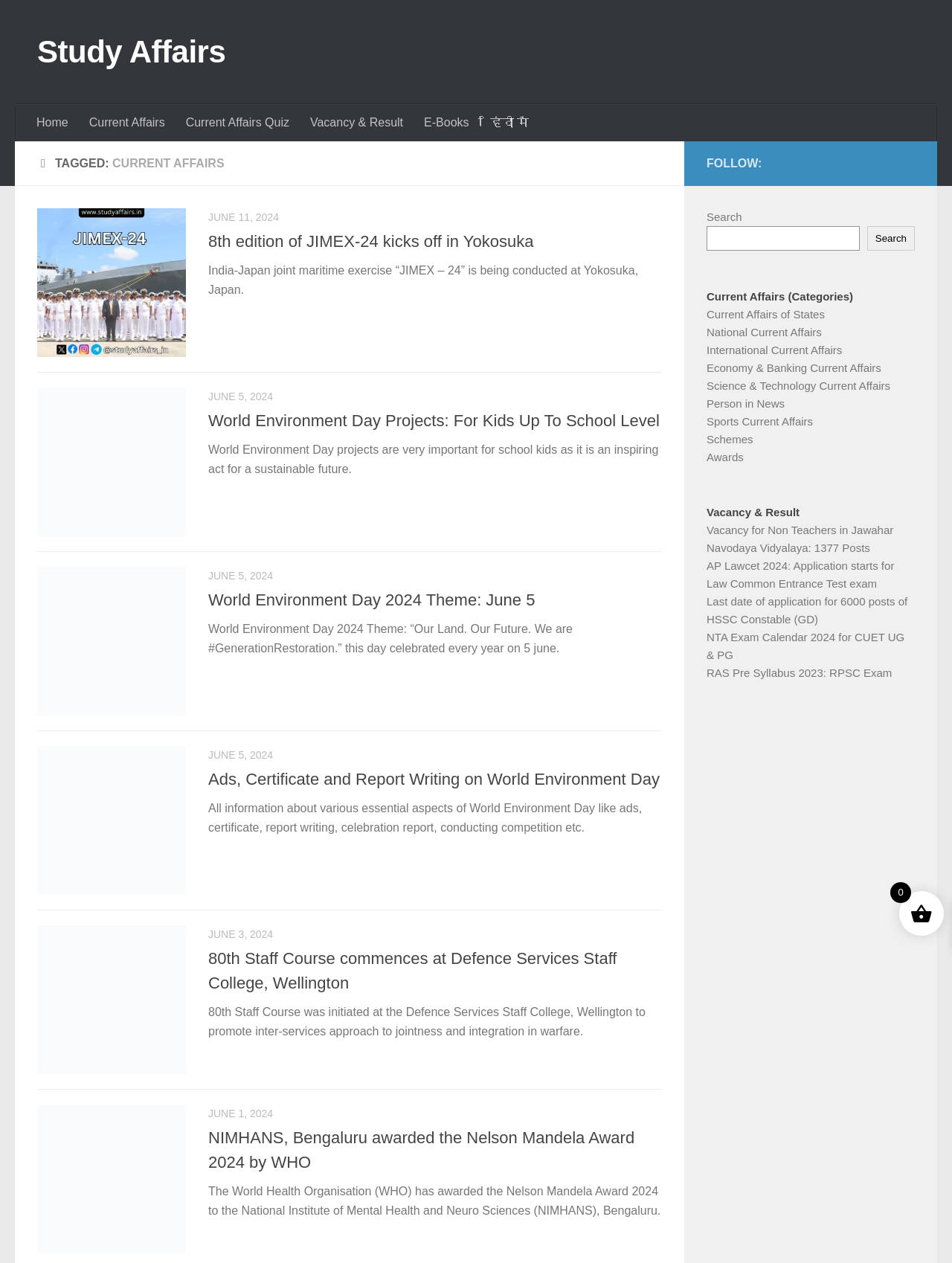How many posts are available in the vacancy for Non Teachers in Jawahar Navodaya Vidyalaya?
Identify the answer in the screenshot and reply with a single word or phrase.

1377